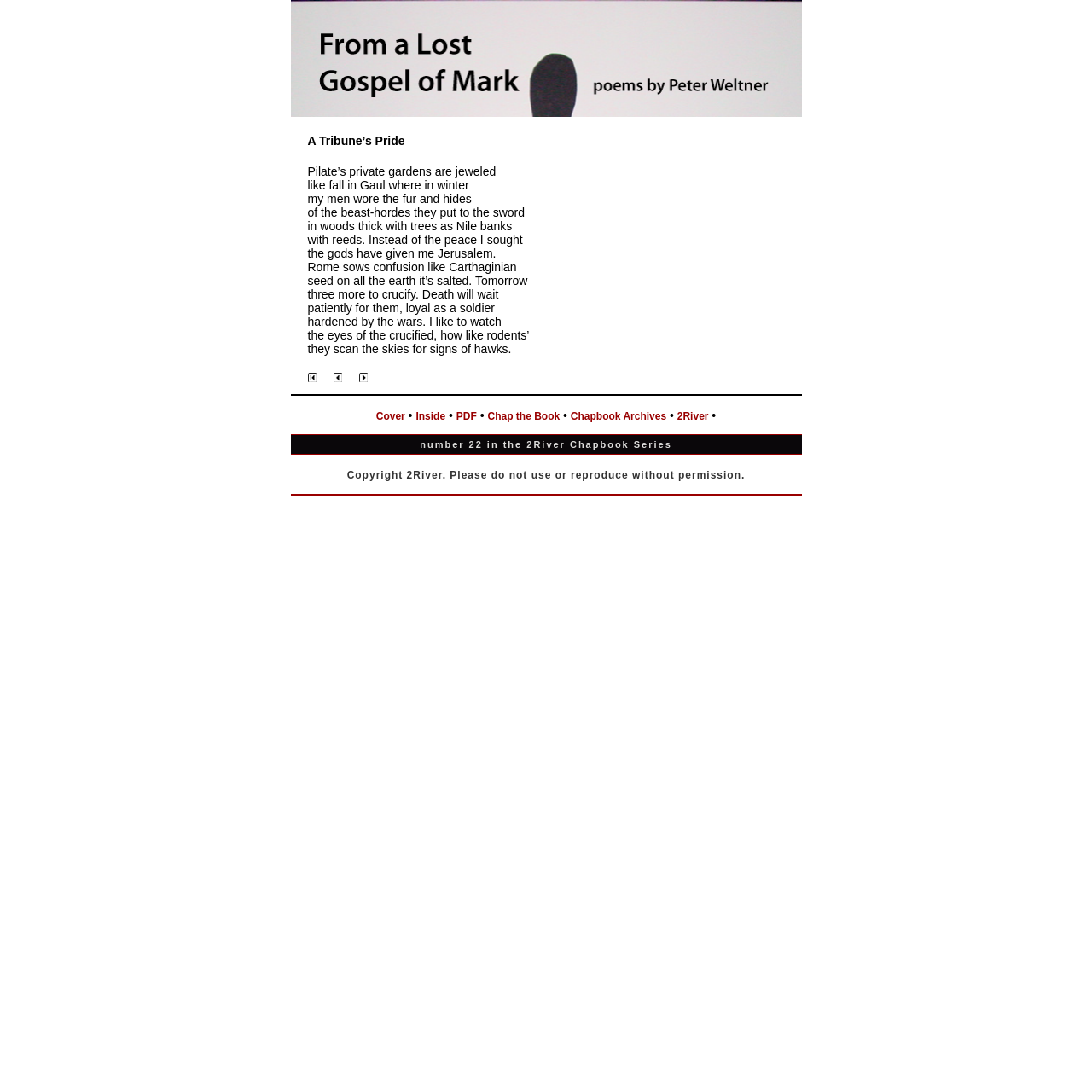What is the poem about?
Use the image to answer the question with a single word or phrase.

Pilate's private gardens